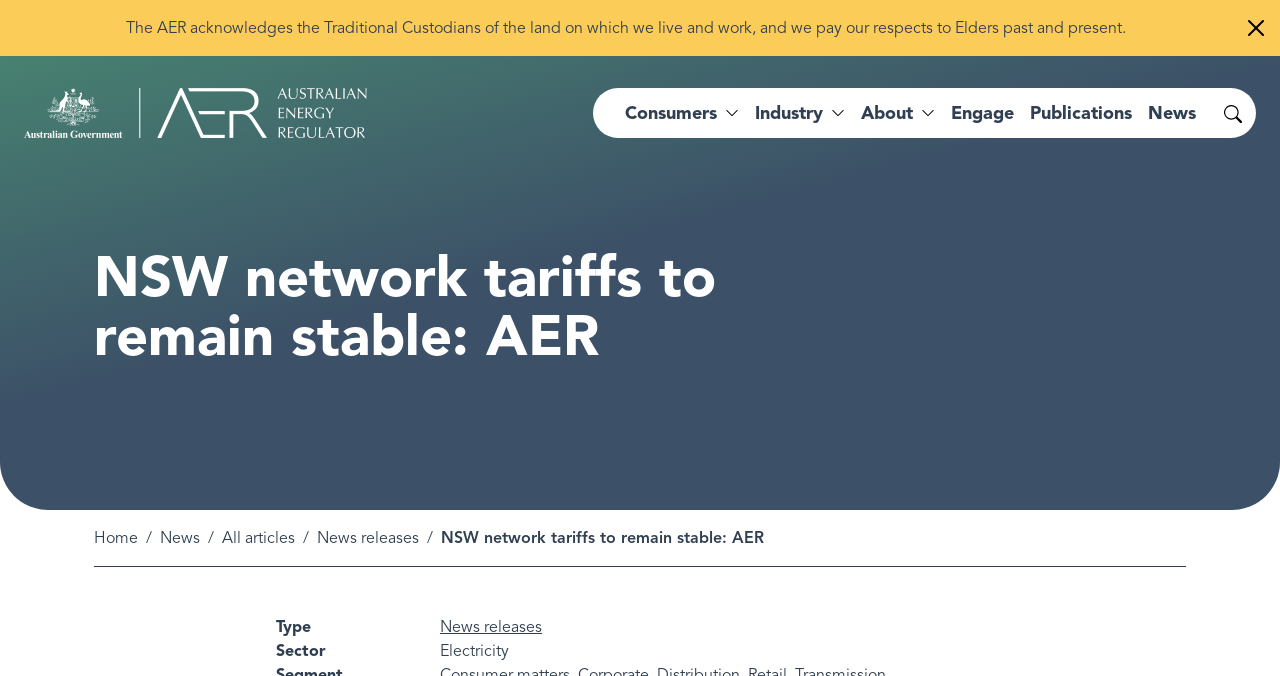Pinpoint the bounding box coordinates for the area that should be clicked to perform the following instruction: "Visit the Australian Energy Regulator homepage".

[0.019, 0.13, 0.287, 0.204]